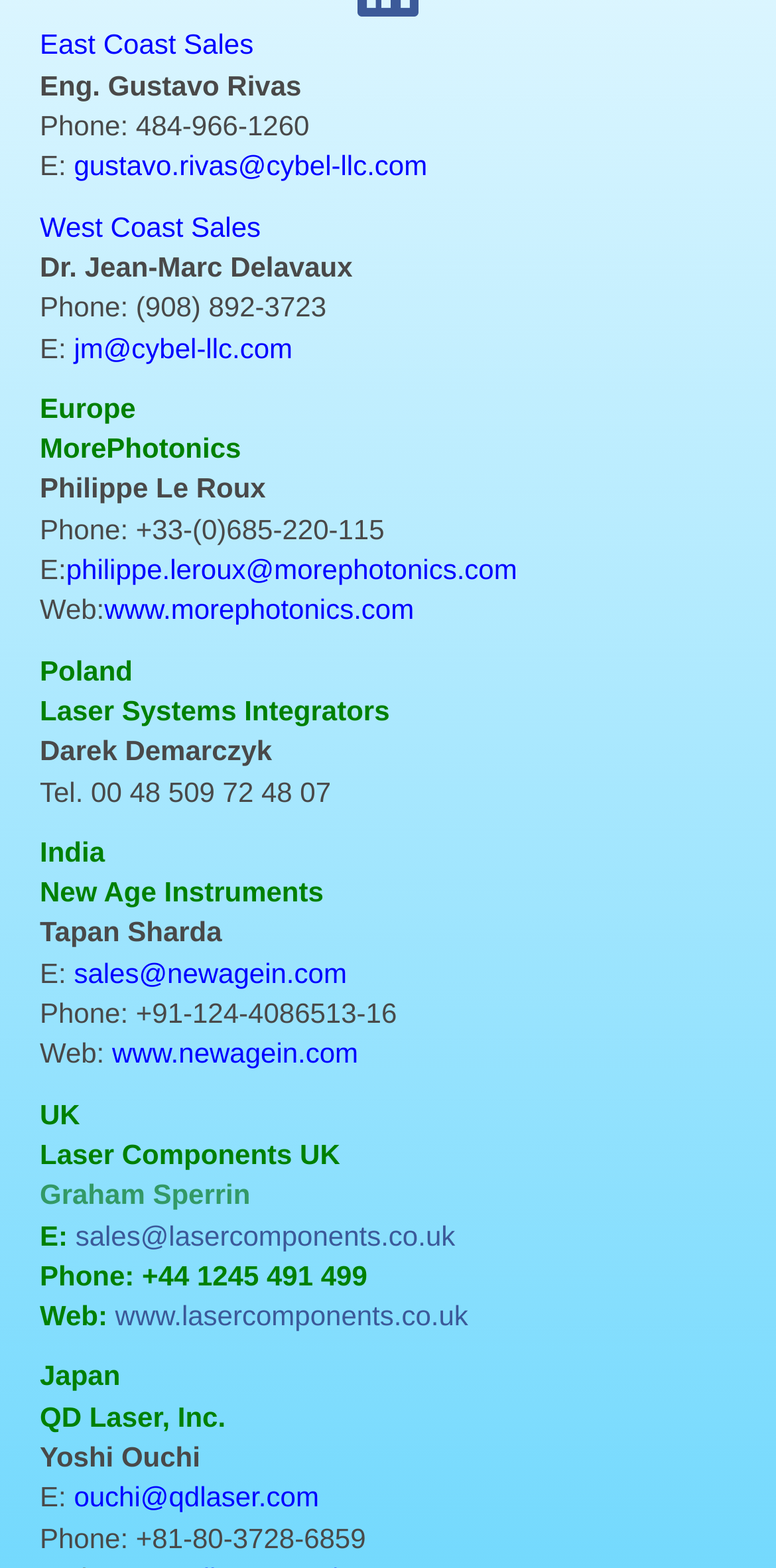Examine the image and give a thorough answer to the following question:
What is the country of Laser Systems Integrators?

I found the country of Laser Systems Integrators by looking at the StaticText element with the text 'Poland' which is located above the company name.